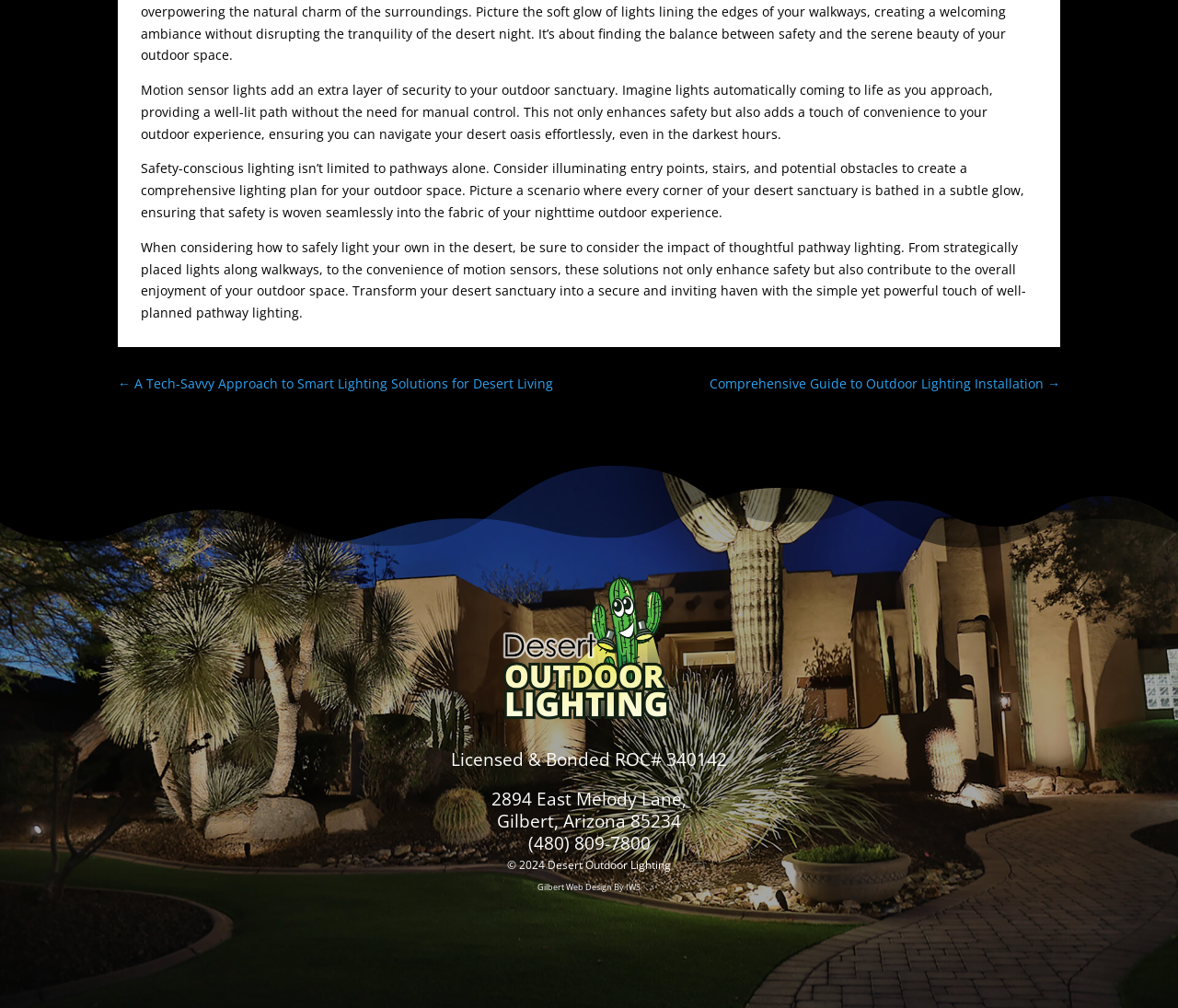Please find the bounding box for the UI element described by: "(480) 809-7800".

[0.448, 0.824, 0.552, 0.848]